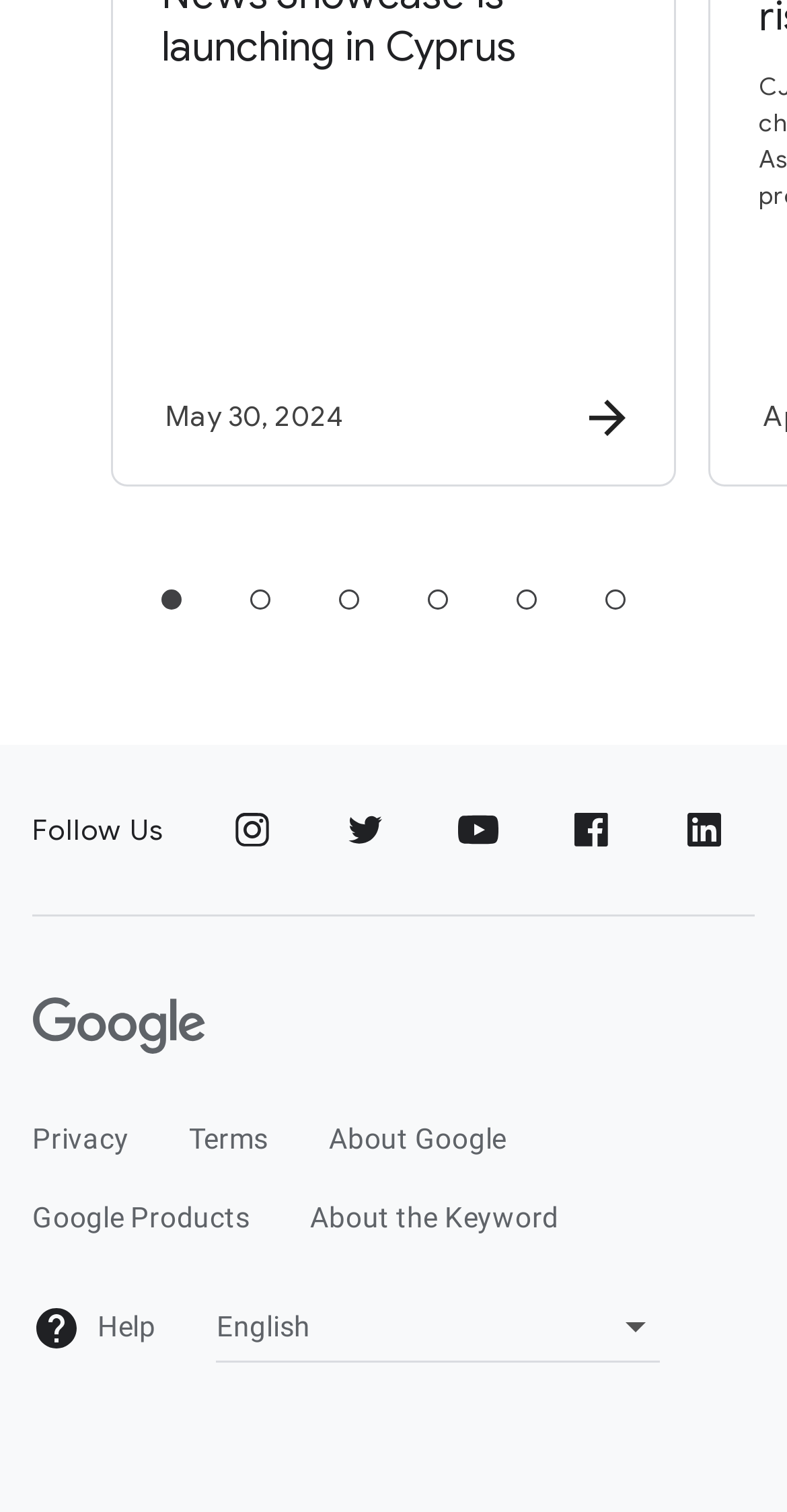Provide the bounding box coordinates for the area that should be clicked to complete the instruction: "Select a language".

[0.275, 0.861, 0.839, 0.899]